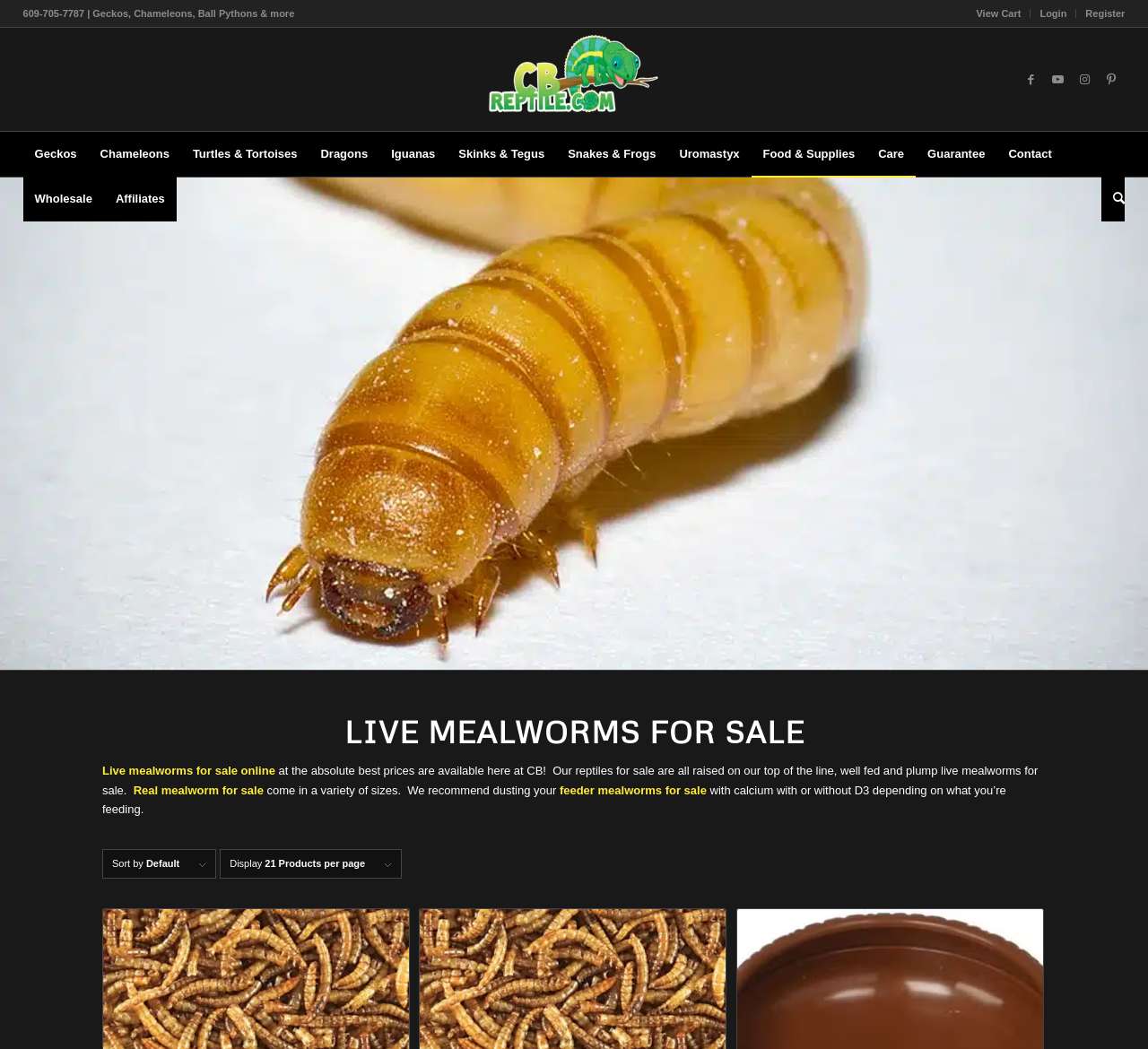Predict the bounding box coordinates for the UI element described as: "View Cart Login Register". The coordinates should be four float numbers between 0 and 1, presented as [left, top, right, bottom].

[0.843, 0.009, 0.98, 0.017]